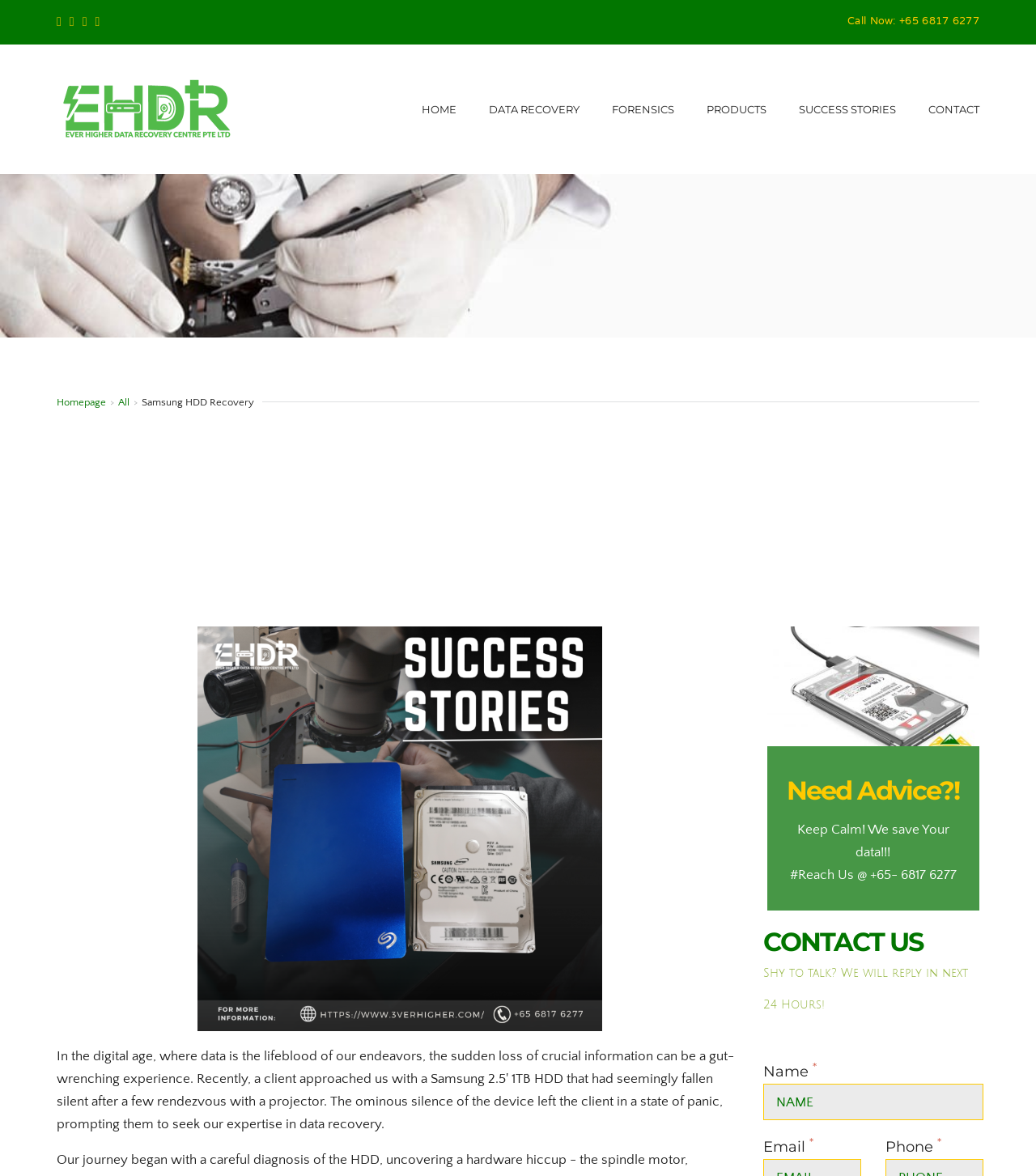Predict the bounding box of the UI element that fits this description: "Privacy Policy".

None